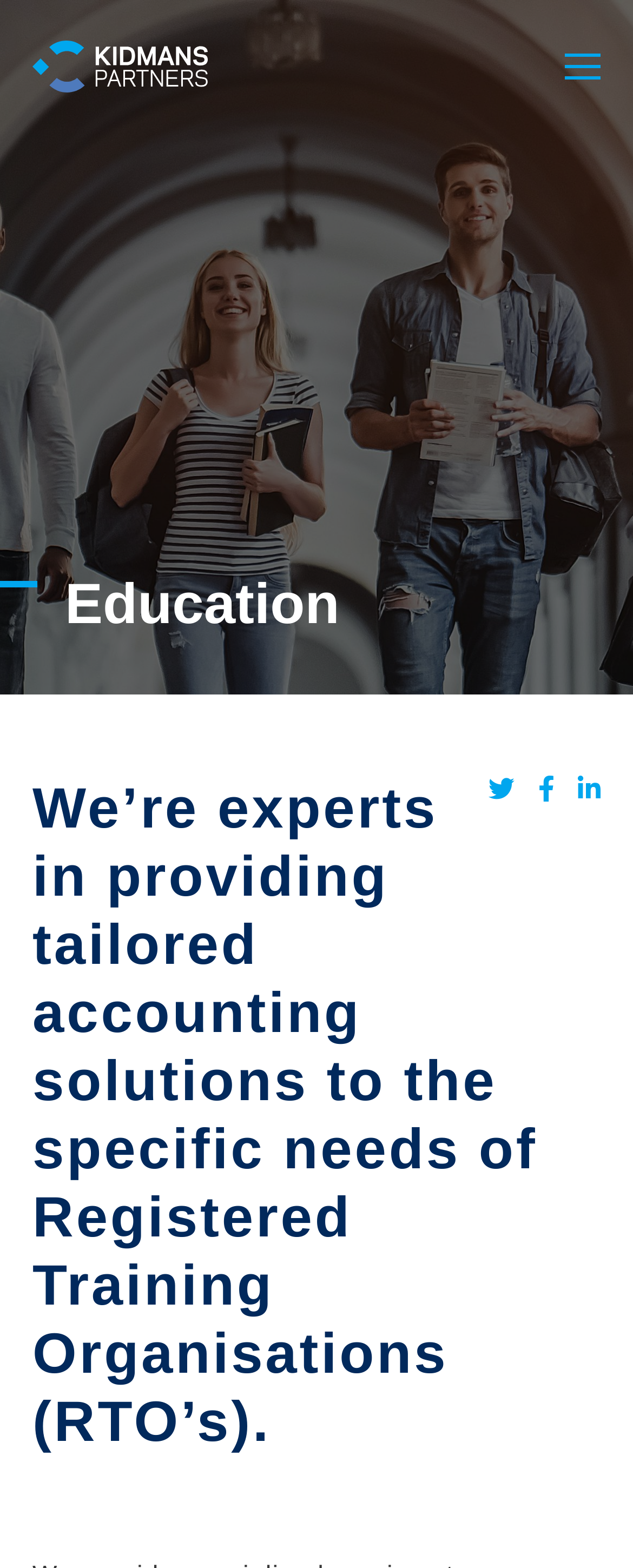What is the logo of Kidmans Partners?
Please provide a single word or phrase based on the screenshot.

Image with text 'Kidmans Partners'